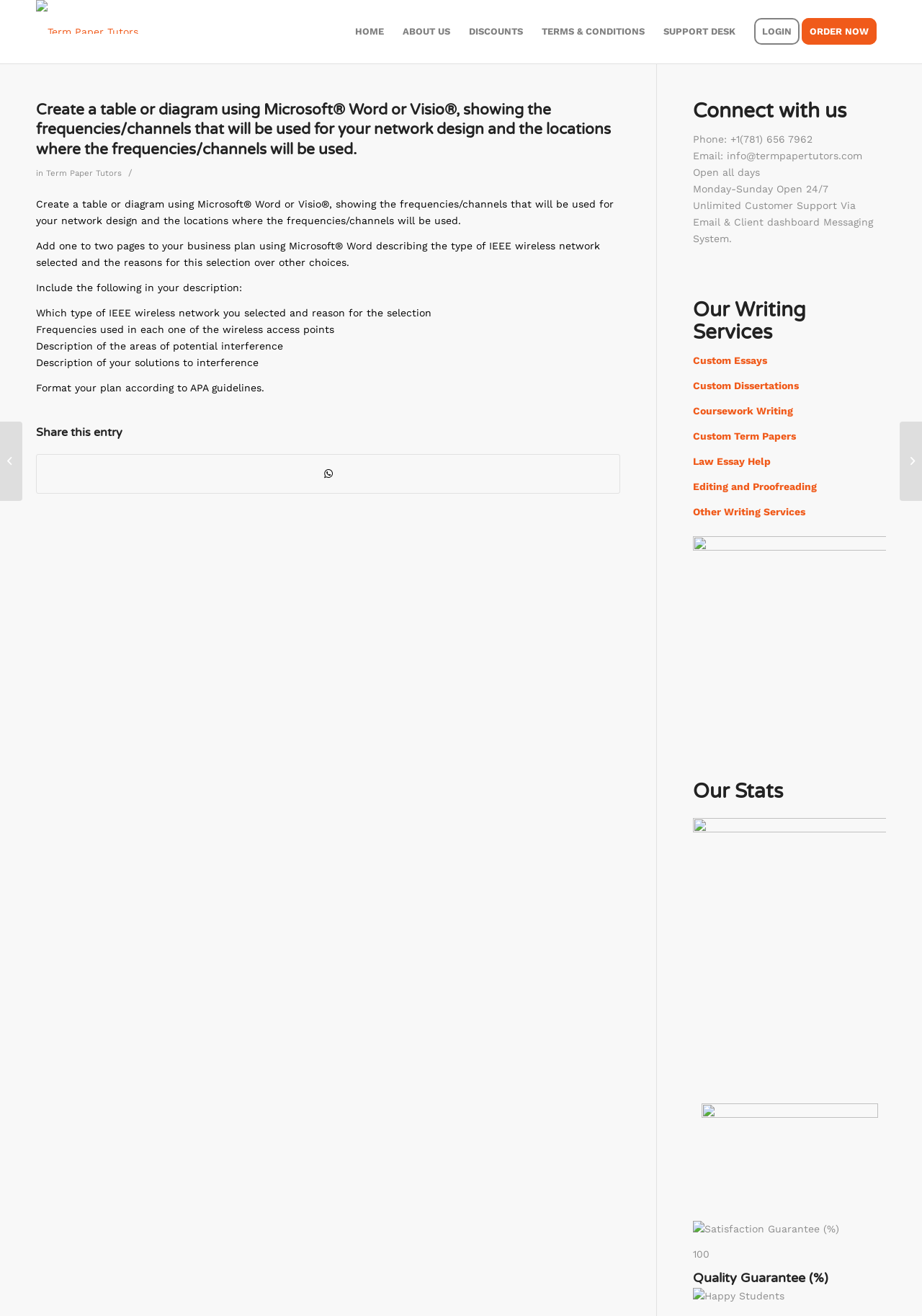Please provide a detailed answer to the question below by examining the image:
What is the format of the business plan?

The format of the business plan is mentioned in the main article section, which states that the plan should be formatted according to APA guidelines.